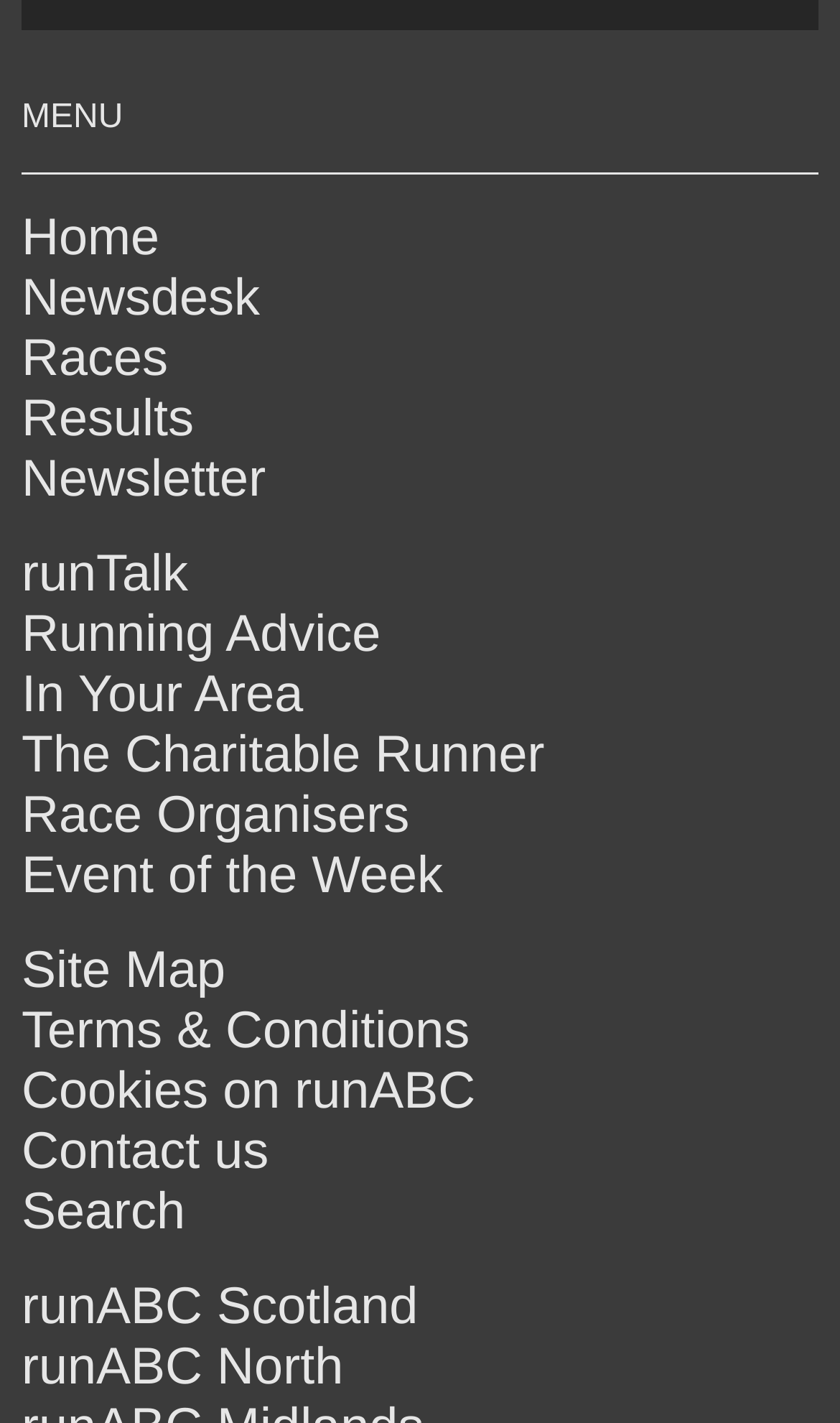Please determine the bounding box of the UI element that matches this description: November 28, 2018November 28, 2018. The coordinates should be given as (top-left x, top-left y, bottom-right x, bottom-right y), with all values between 0 and 1.

None